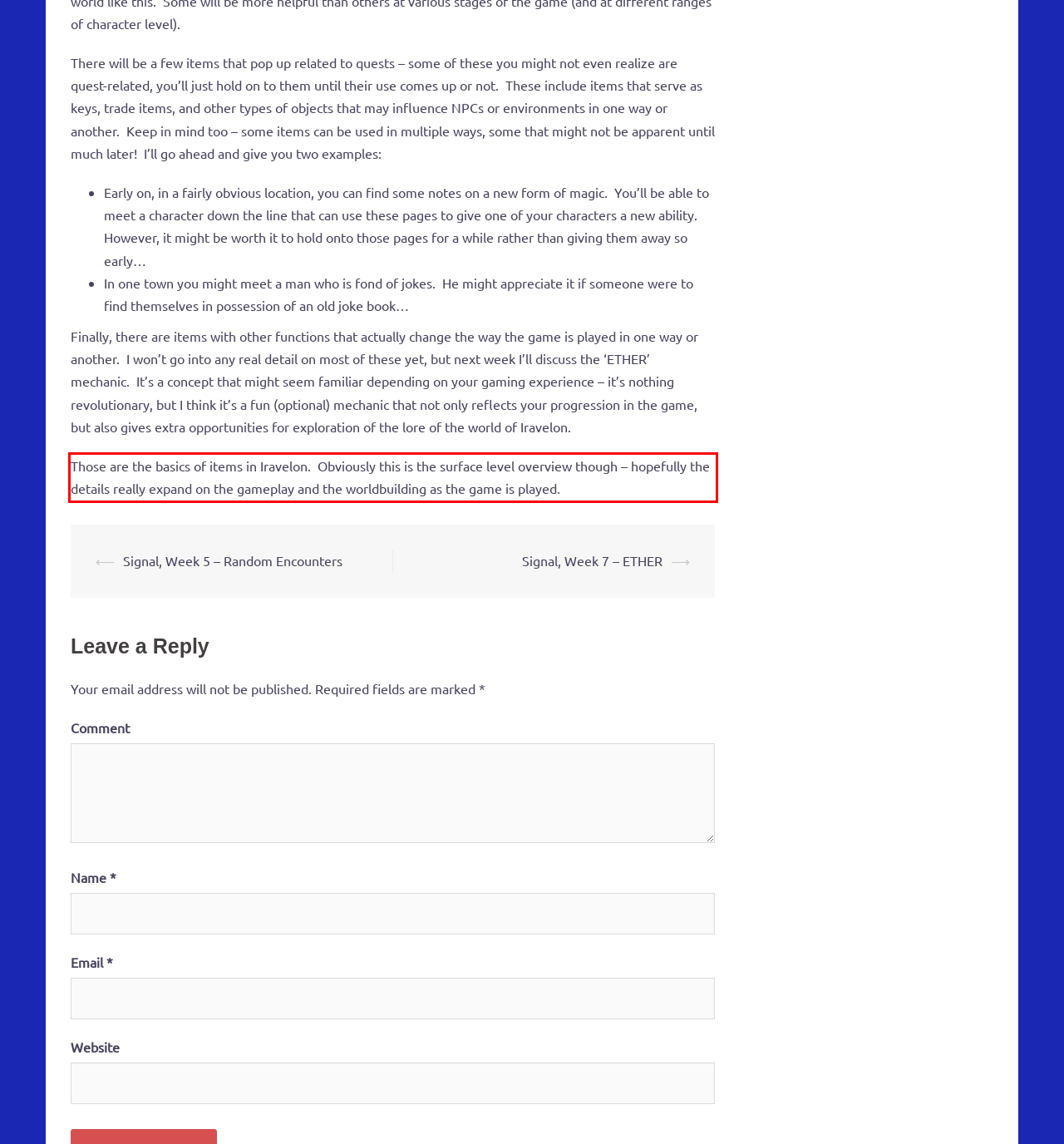Using OCR, extract the text content found within the red bounding box in the given webpage screenshot.

Those are the basics of items in Iravelon. Obviously this is the surface level overview though – hopefully the details really expand on the gameplay and the worldbuilding as the game is played.